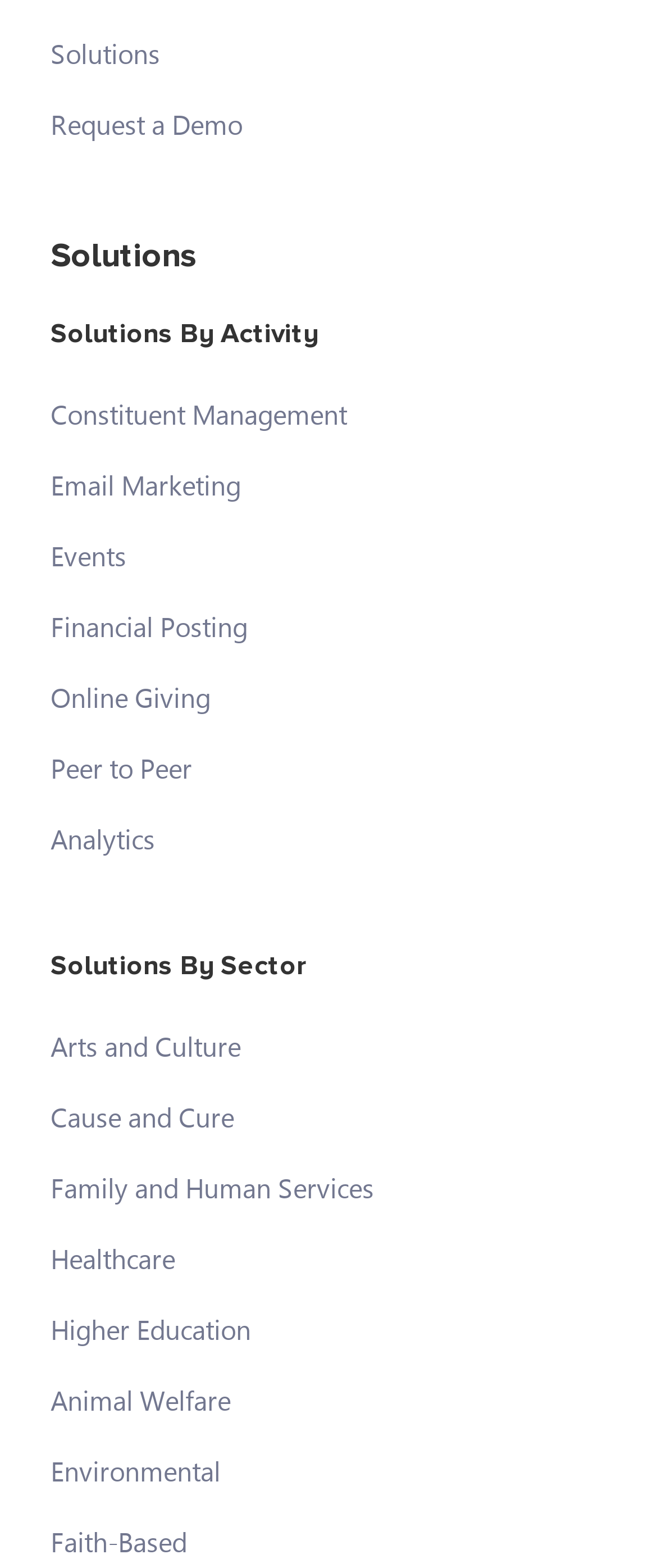Determine the coordinates of the bounding box that should be clicked to complete the instruction: "Explore Constituent Management". The coordinates should be represented by four float numbers between 0 and 1: [left, top, right, bottom].

[0.077, 0.253, 0.528, 0.276]